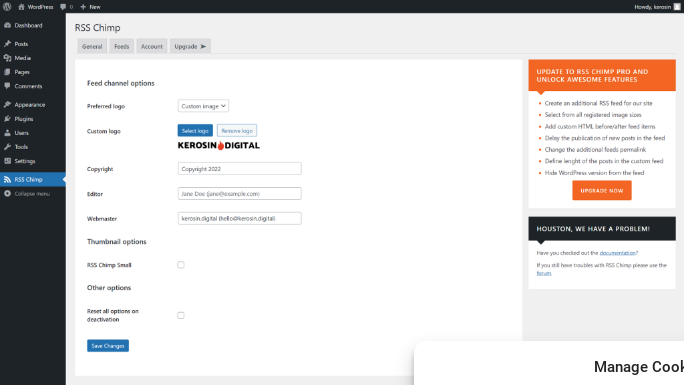What is the function of the left sidebar? Using the information from the screenshot, answer with a single word or phrase.

Navigation options